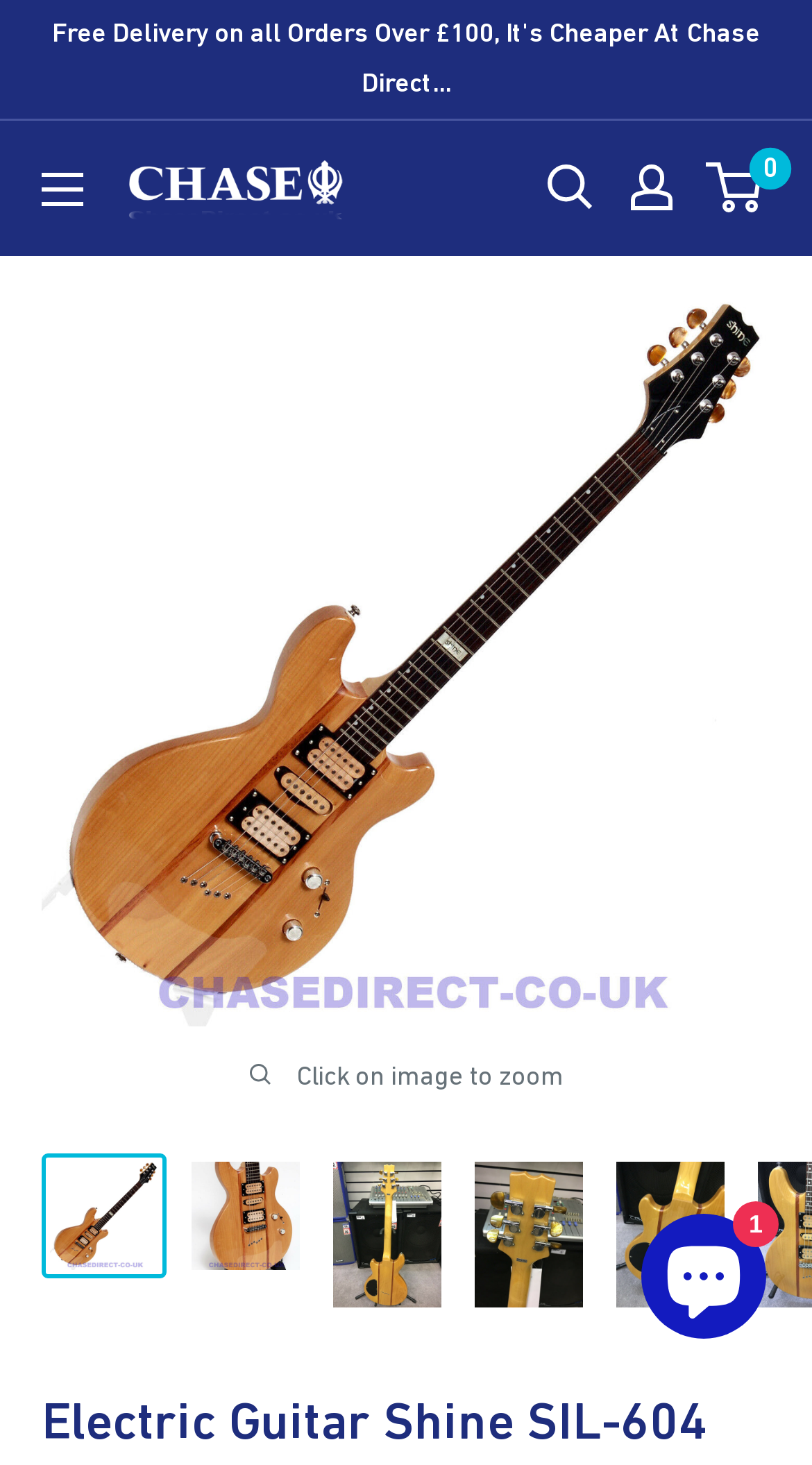Is there a chat window on the webpage?
Based on the screenshot, provide your answer in one word or phrase.

Yes